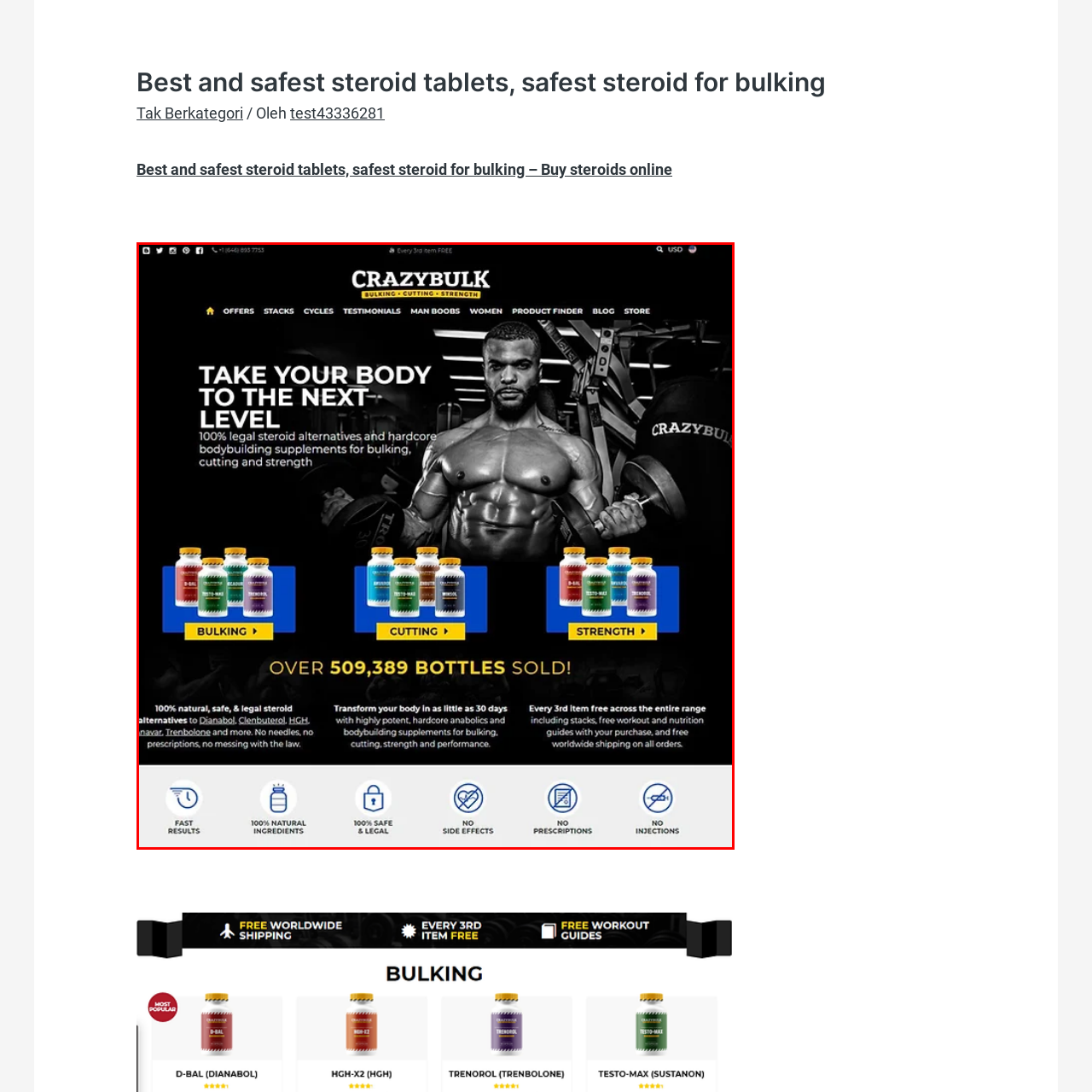Detail the features and elements seen in the red-circled portion of the image.

The image prominently features a muscular man showcasing his physique while holding weights, exemplifying strength and fitness. Positioned against a dark background that underscores his athleticism, the text above encourages viewers to "Take Your Body to the Next Level," highlighting the brand's commitment to offering 100% legal steroid alternatives and bodybuilding supplements that support bulking, cutting, and overall strength. Below the image, colorful bottles of various supplements are displayed, categorized for bulking, cutting, and strength, illustrating the product range. The overarching design aims to inspire and inform potential customers about their fitness journey, supported by a notable sales figure of over 509,389 bottles sold, reinforcing the brand's popularity and credibility in the health and fitness space.